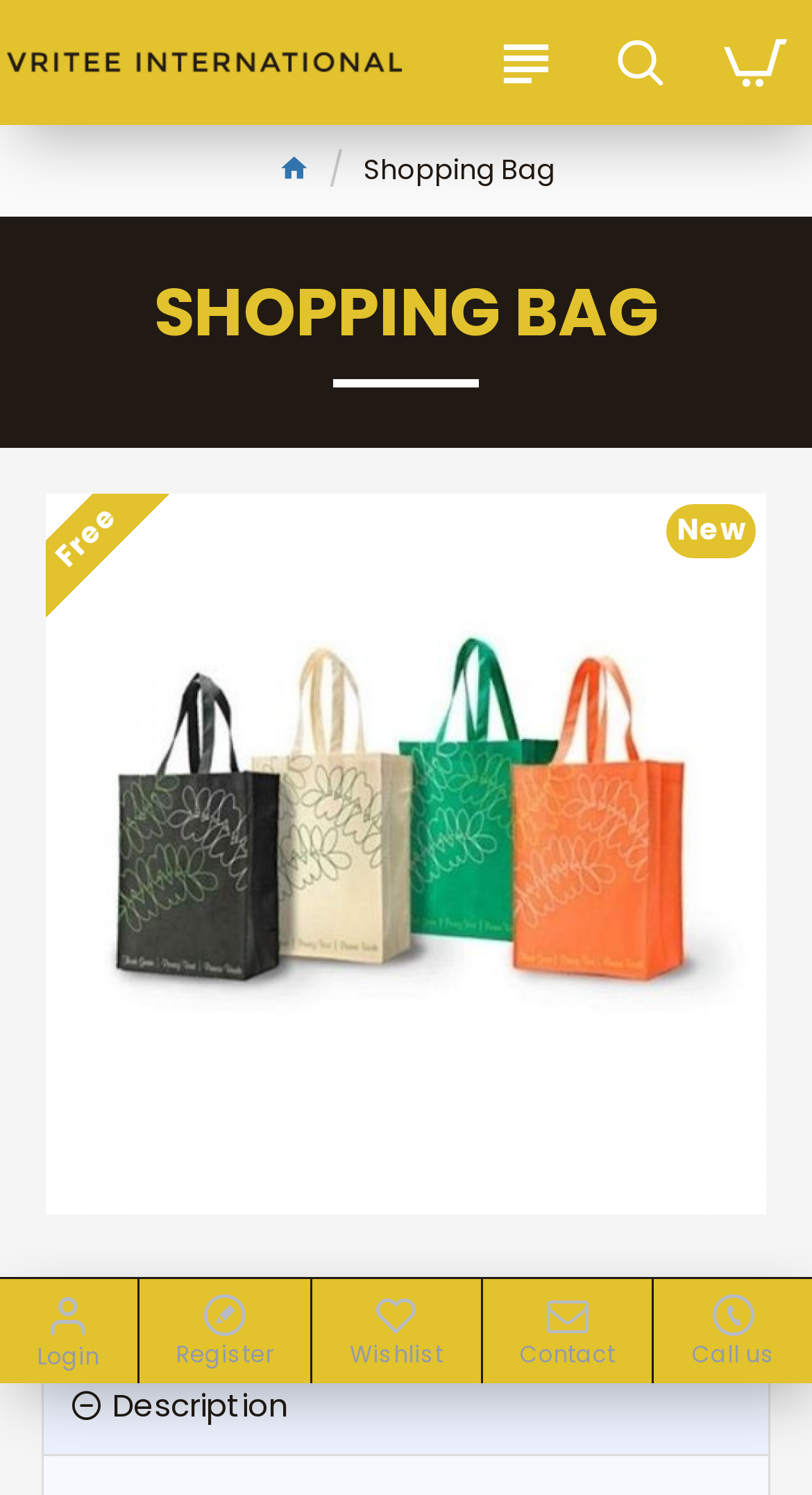Provide your answer to the question using just one word or phrase: What is the text on the image?

Shopping Bag